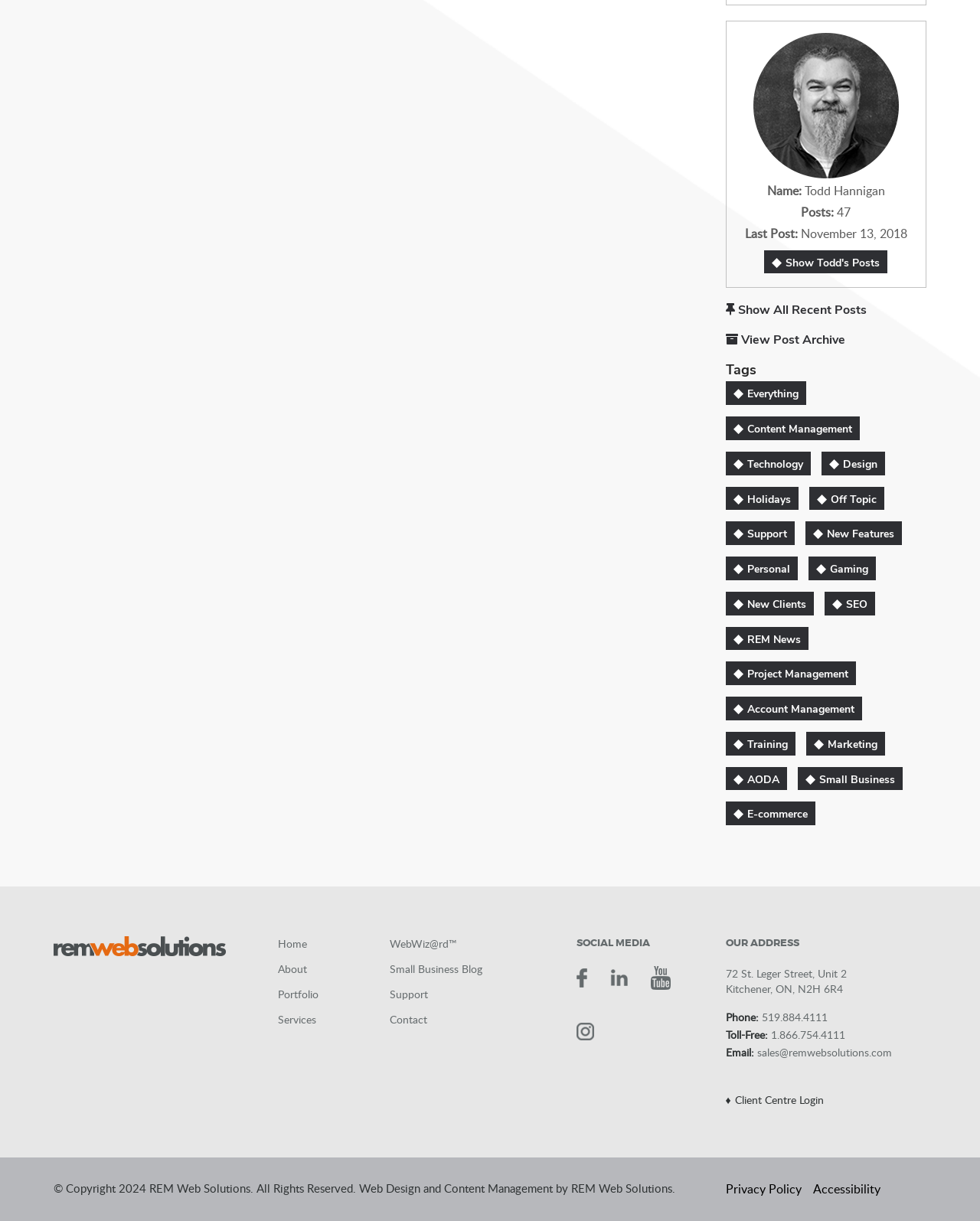Please give a concise answer to this question using a single word or phrase: 
What is the category of the tag 'Design'?

Tag